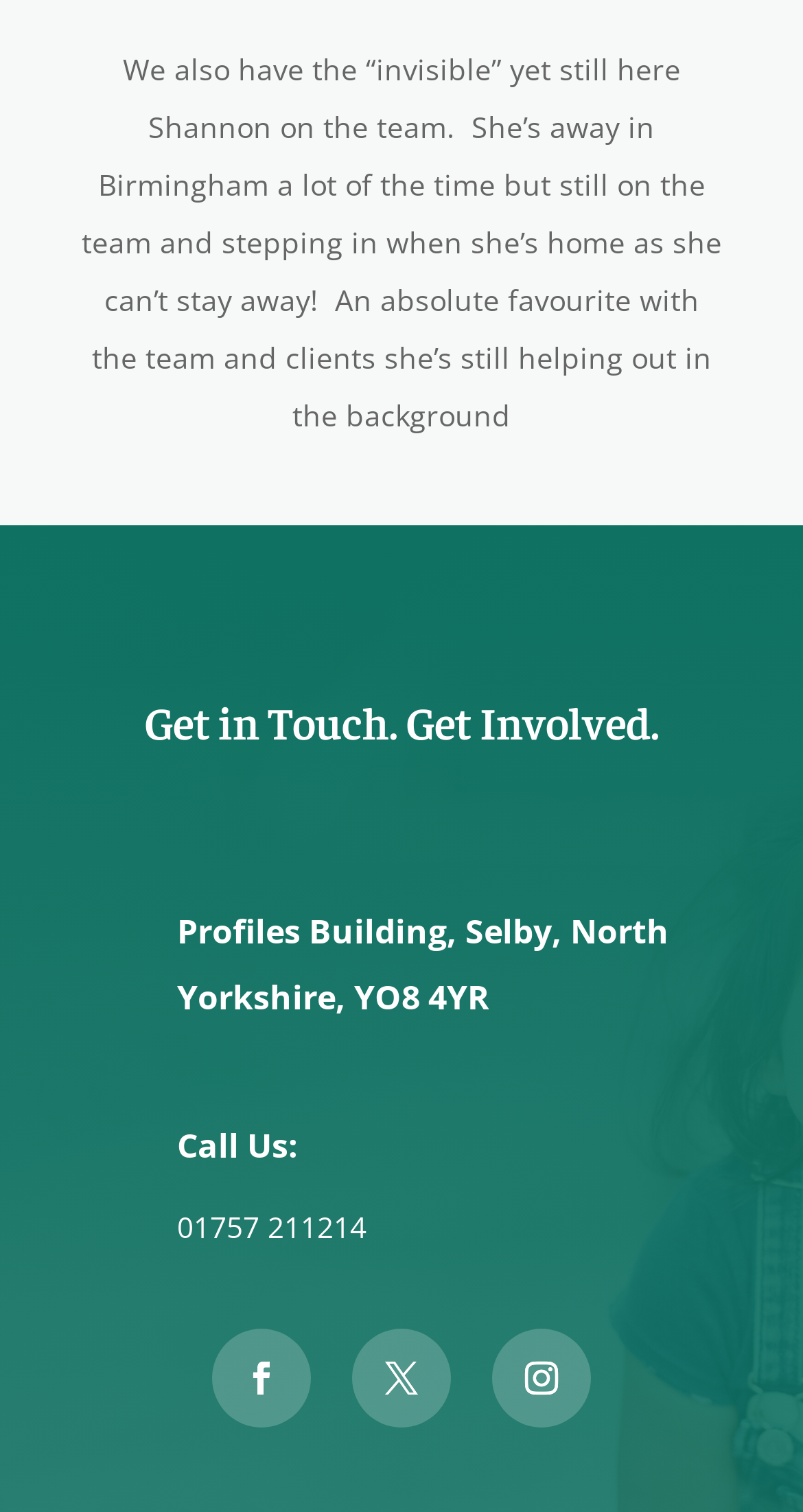How many social media links are present?
Please use the visual content to give a single word or phrase answer.

3